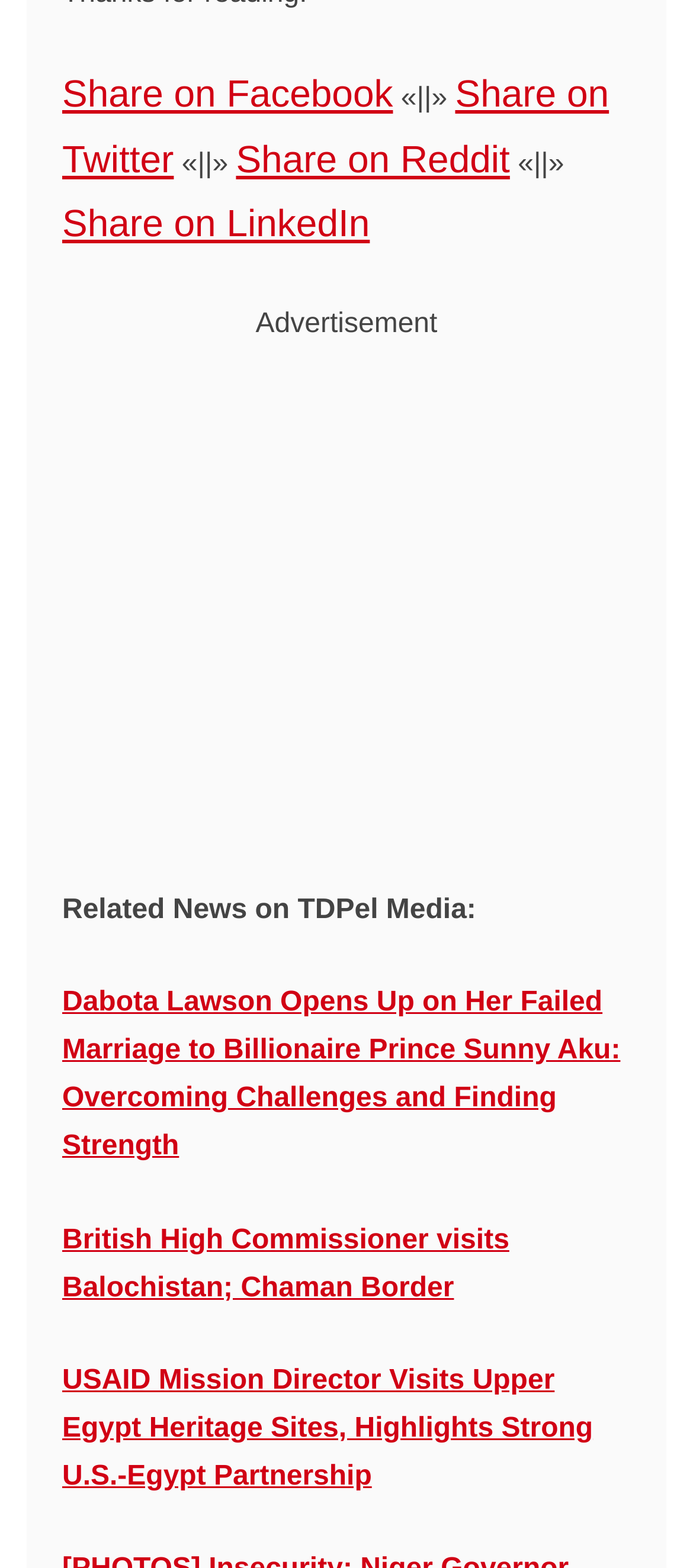How many related news articles are listed?
Refer to the image and give a detailed response to the question.

I counted the number of related news article links listed on the webpage, which are 'Dabota Lawson Opens Up on Her Failed Marriage to Billionaire Prince Sunny Aku: Overcoming Challenges and Finding Strength', 'British High Commissioner visits Balochistan; Chaman Border', and 'USAID Mission Director Visits Upper Egypt Heritage Sites, Highlights Strong U.S.-Egypt Partnership', totaling 3 articles.